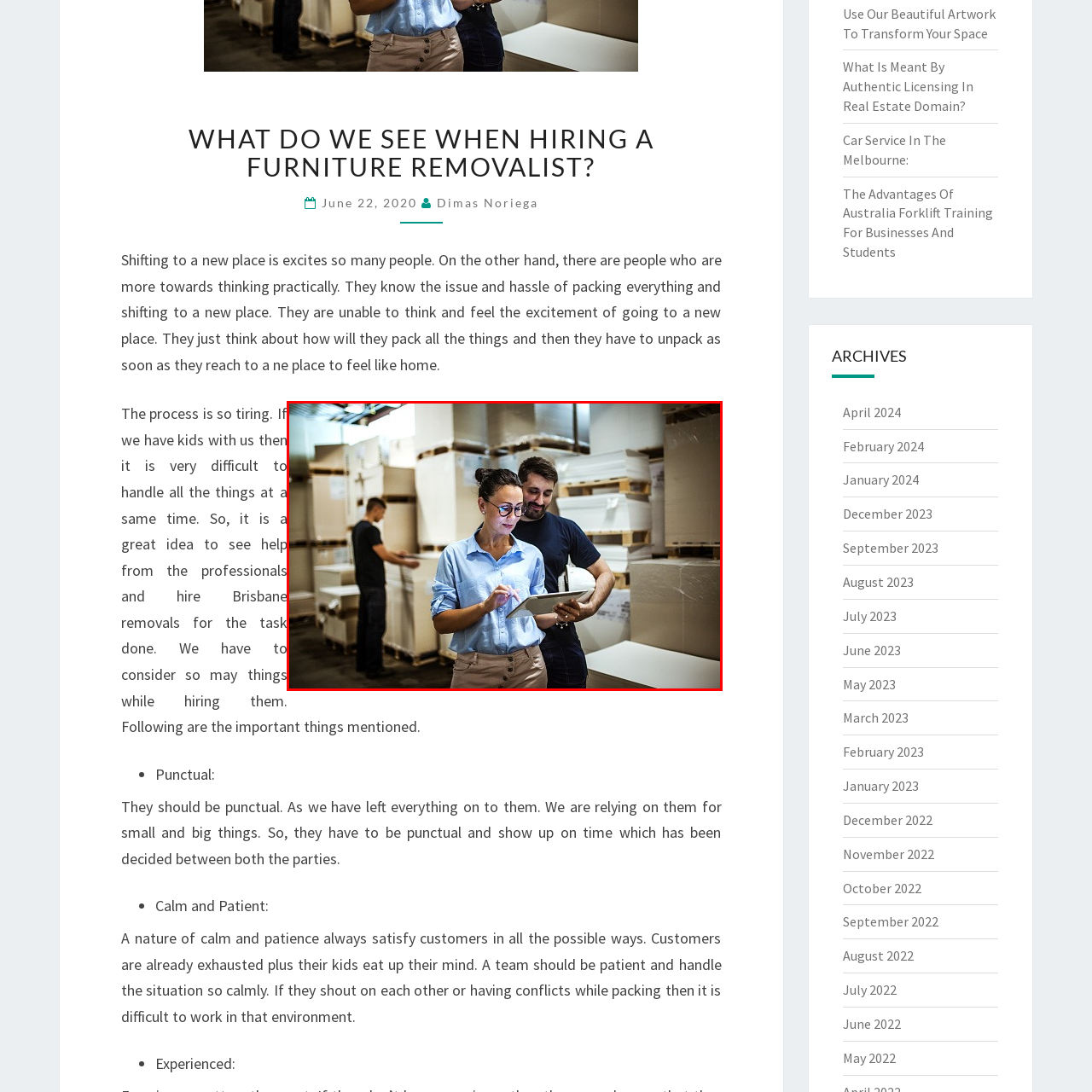What is the man's shirt color?
Please focus on the image surrounded by the red bounding box and provide a one-word or phrase answer based on the image.

Black